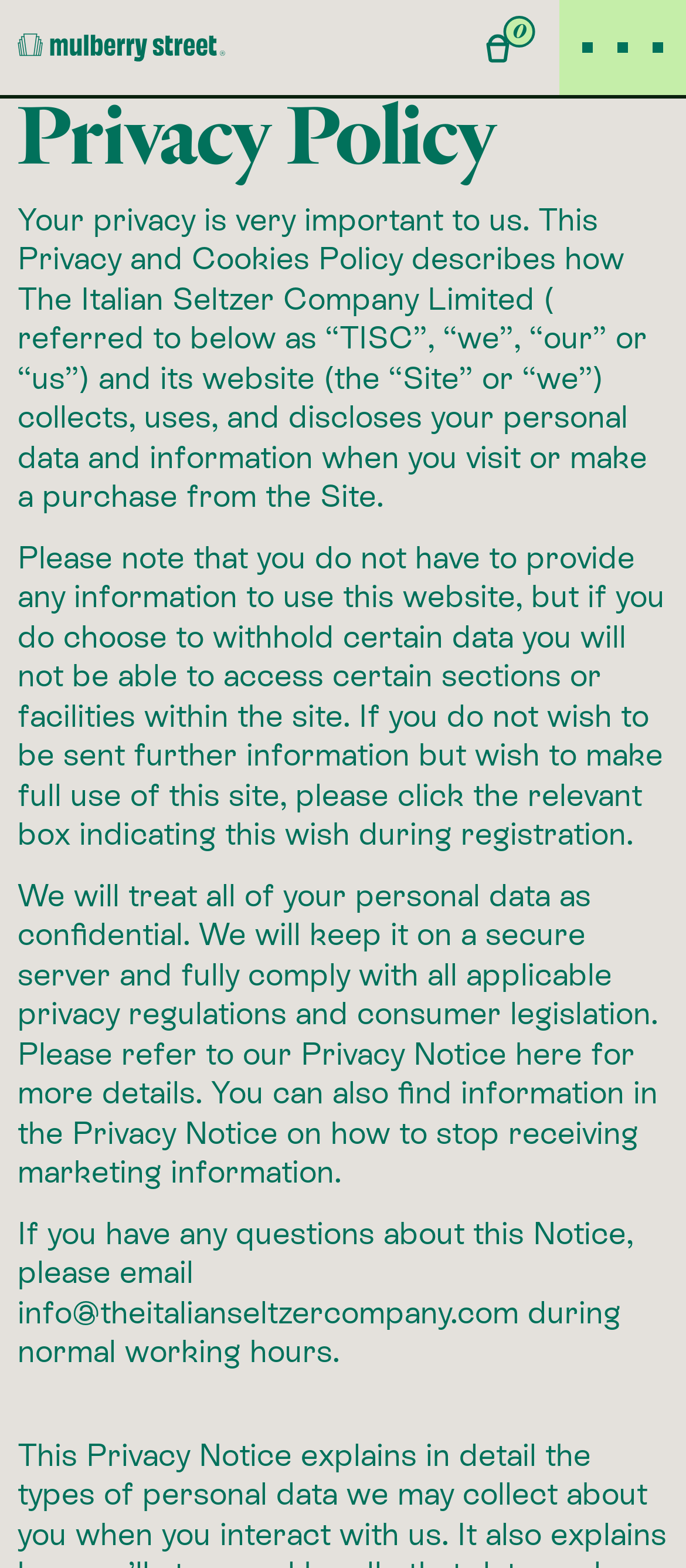From the image, can you give a detailed response to the question below:
What is the company name mentioned?

The company name is mentioned in the StaticText element with the text 'This Privacy and Cookies Policy describes how The Italian Seltzer Company Limited (referred to below as “TISC”, “we”, “our” or “us”) and its website (the “Site” or “we”) collects, uses, and discloses your personal data and information when you visit or make a purchase from the Site.'